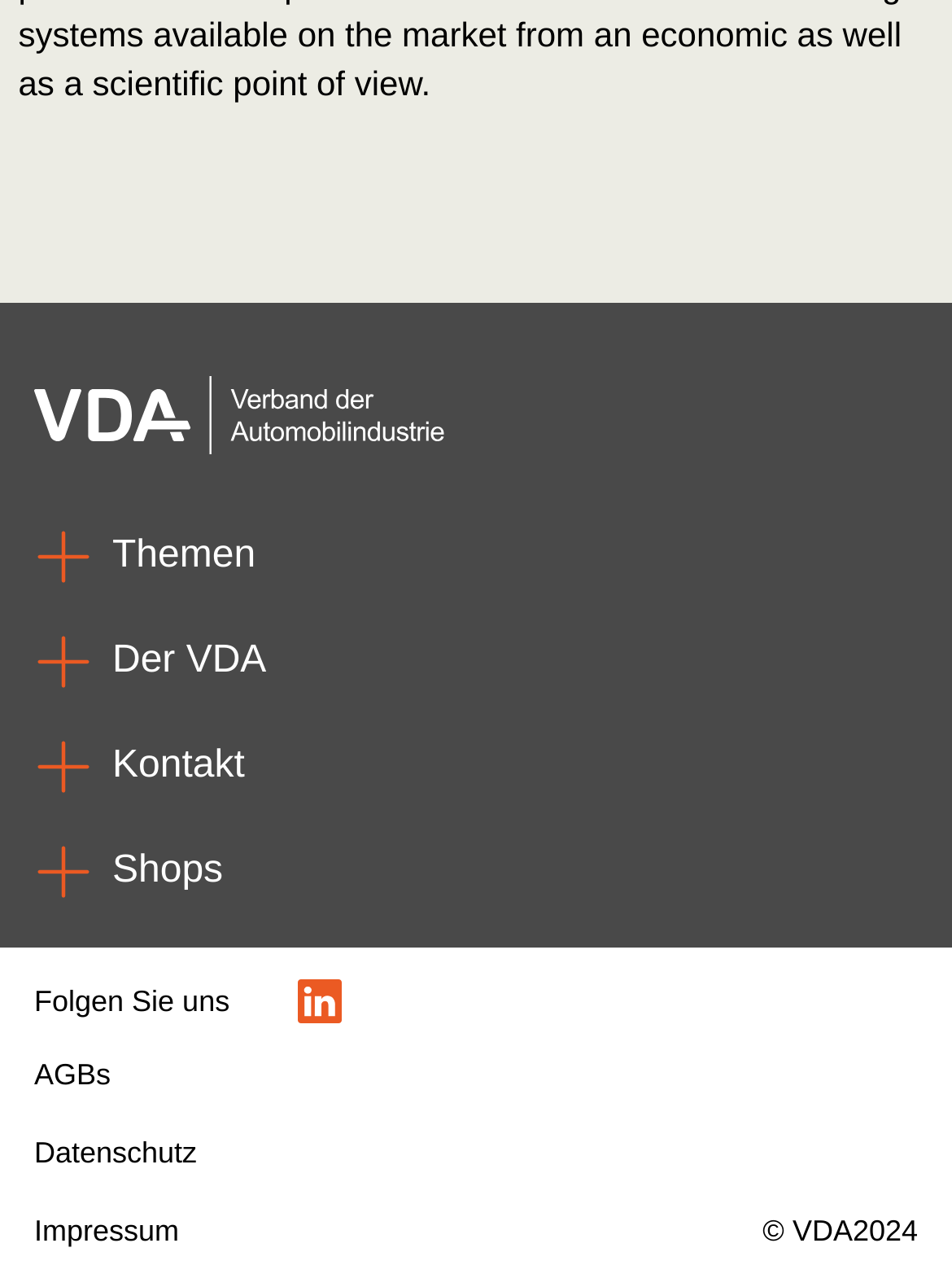Identify the bounding box coordinates of the clickable region necessary to fulfill the following instruction: "View AGBs". The bounding box coordinates should be four float numbers between 0 and 1, i.e., [left, top, right, bottom].

[0.036, 0.819, 0.686, 0.85]